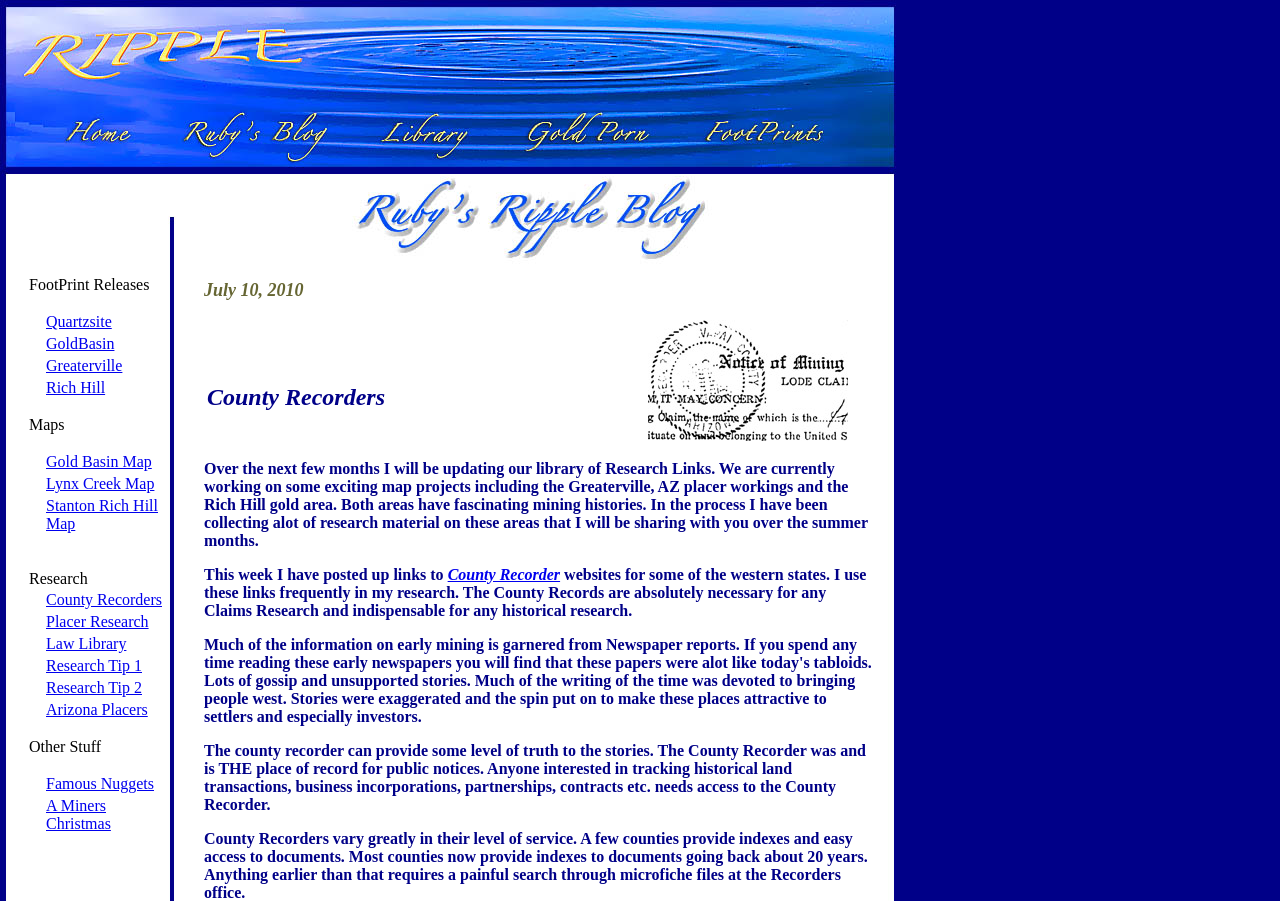Please mark the clickable region by giving the bounding box coordinates needed to complete this instruction: "Check Research Tip 1".

[0.036, 0.729, 0.111, 0.748]